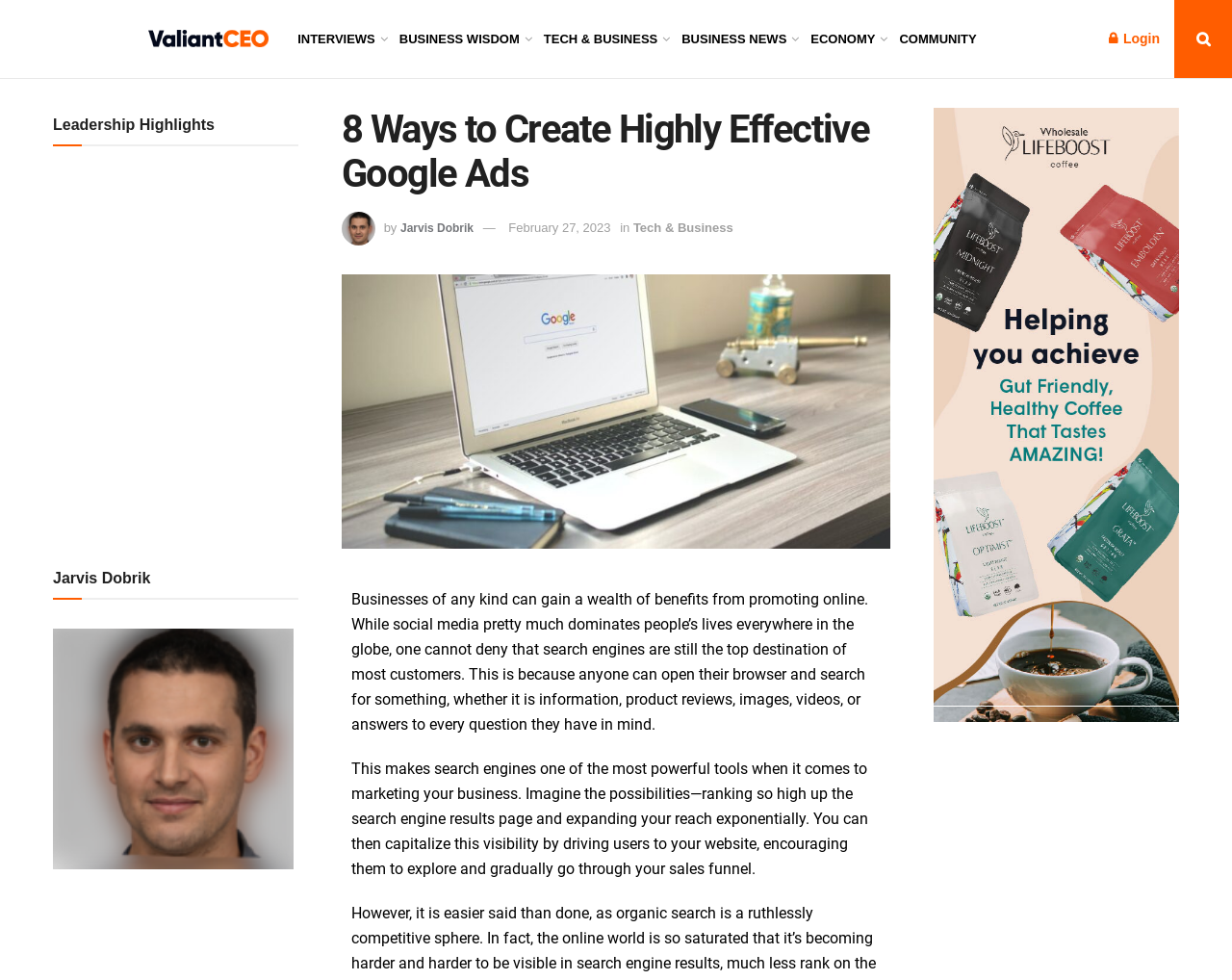Determine the bounding box coordinates for the UI element described. Format the coordinates as (top-left x, top-left y, bottom-right x, bottom-right y) and ensure all values are between 0 and 1. Element description: Tech & Business

[0.441, 0.0, 0.542, 0.08]